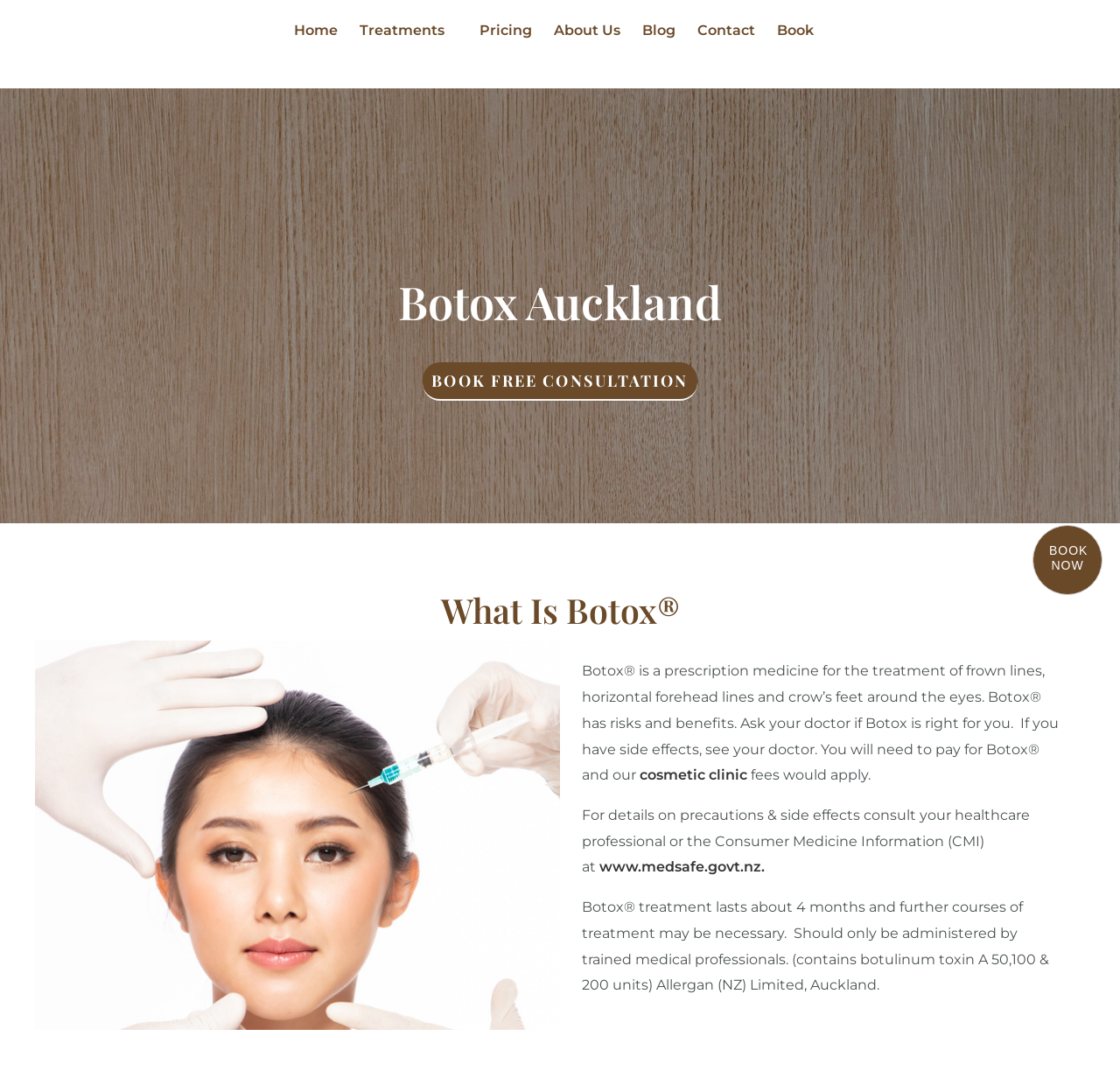Locate the UI element described by BOOK FREE CONSULTATION and provide its bounding box coordinates. Use the format (top-left x, top-left y, bottom-right x, bottom-right y) with all values as floating point numbers between 0 and 1.

[0.378, 0.338, 0.622, 0.374]